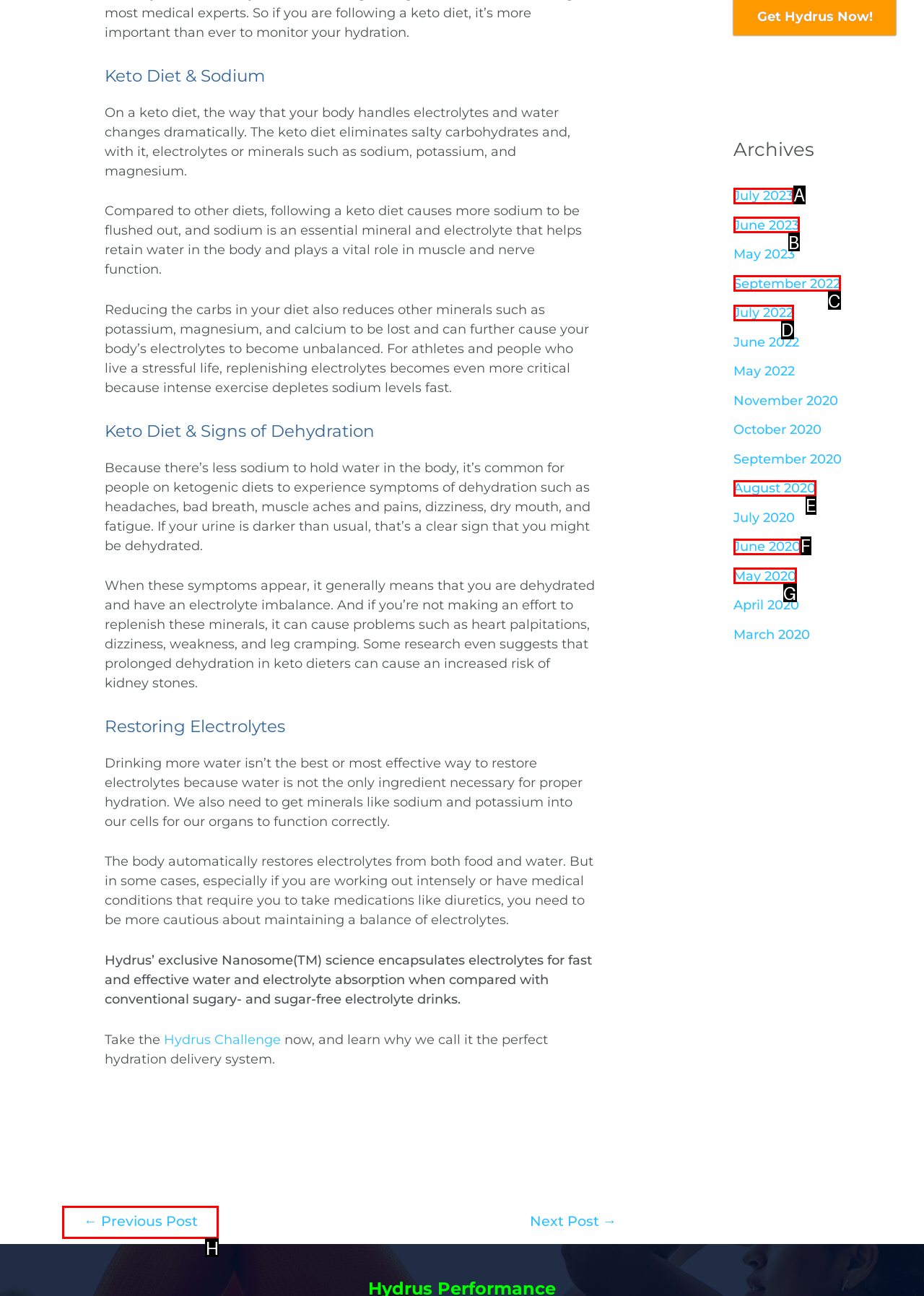Tell me which one HTML element best matches the description: Terms and conditions
Answer with the option's letter from the given choices directly.

None